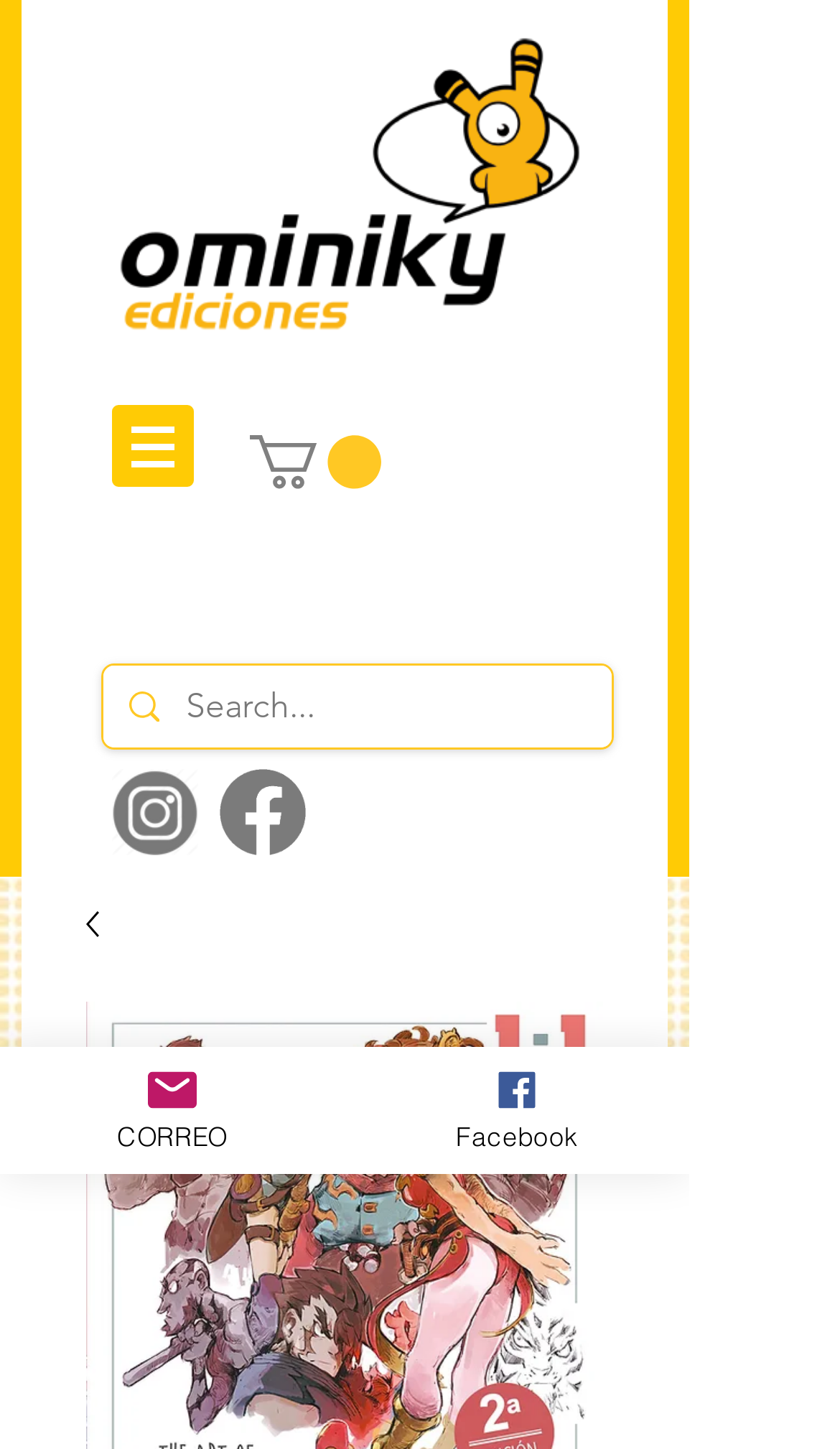What is the function of the social media links?
Look at the image and respond to the question as thoroughly as possible.

The social media links, including Instagram and Facebook, are located in the top-right corner of the webpage. These links are likely intended for users to connect to the artist's social media profiles or to share content from the website.